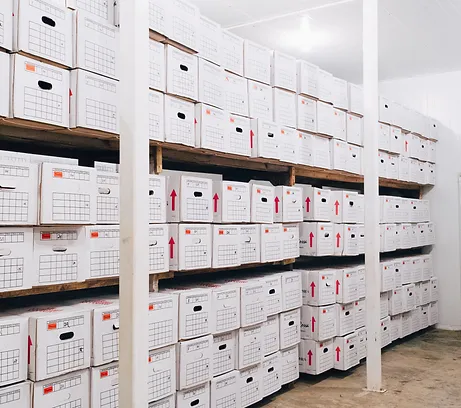Based on the image, provide a detailed response to the question:
What is the likely business type associated with this storage area?

The caption infers that the storage area is likely related to a floral business, possibly specializing in roses, due to the emphasis on packaging quality mentioned elsewhere in the context.